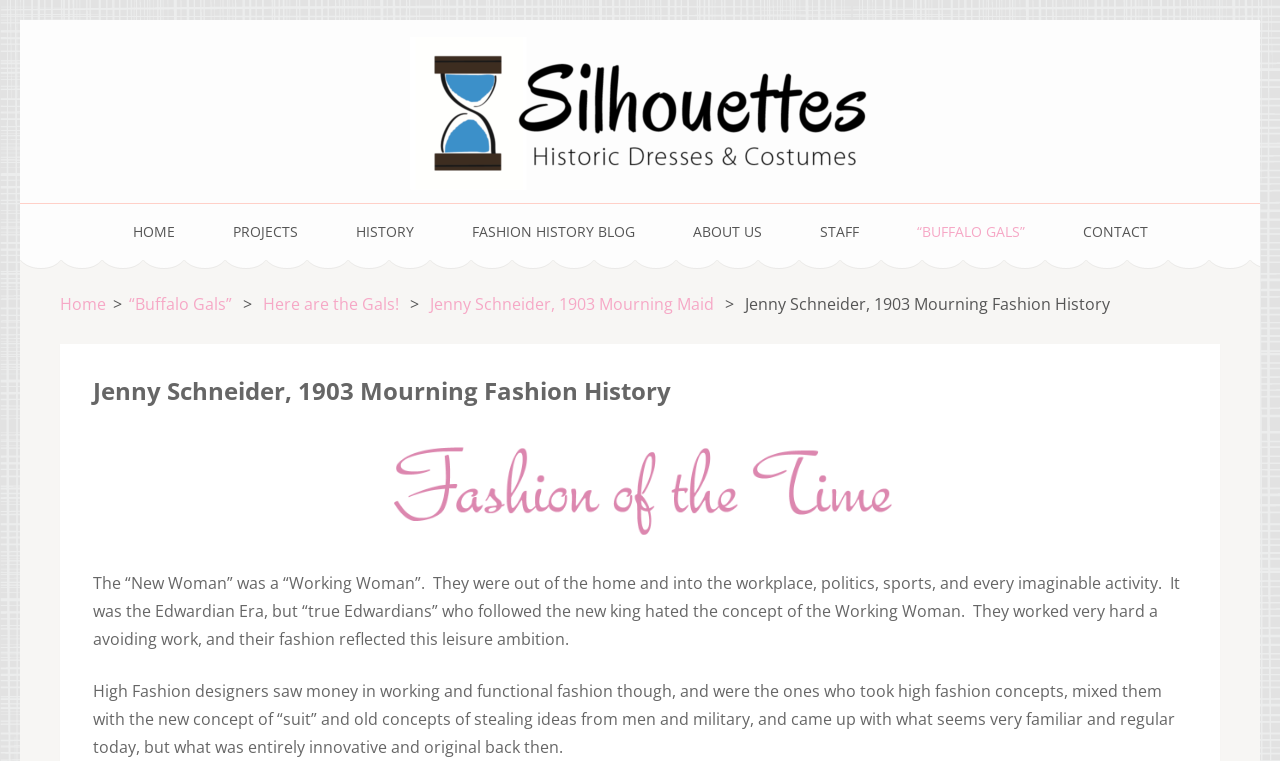What is the name of the project mentioned in the navigation menu?
Utilize the image to construct a detailed and well-explained answer.

The navigation menu contains a link to a project called '“BUFFALO GALS”', which suggests that it is a project related to the main topic of the webpage.